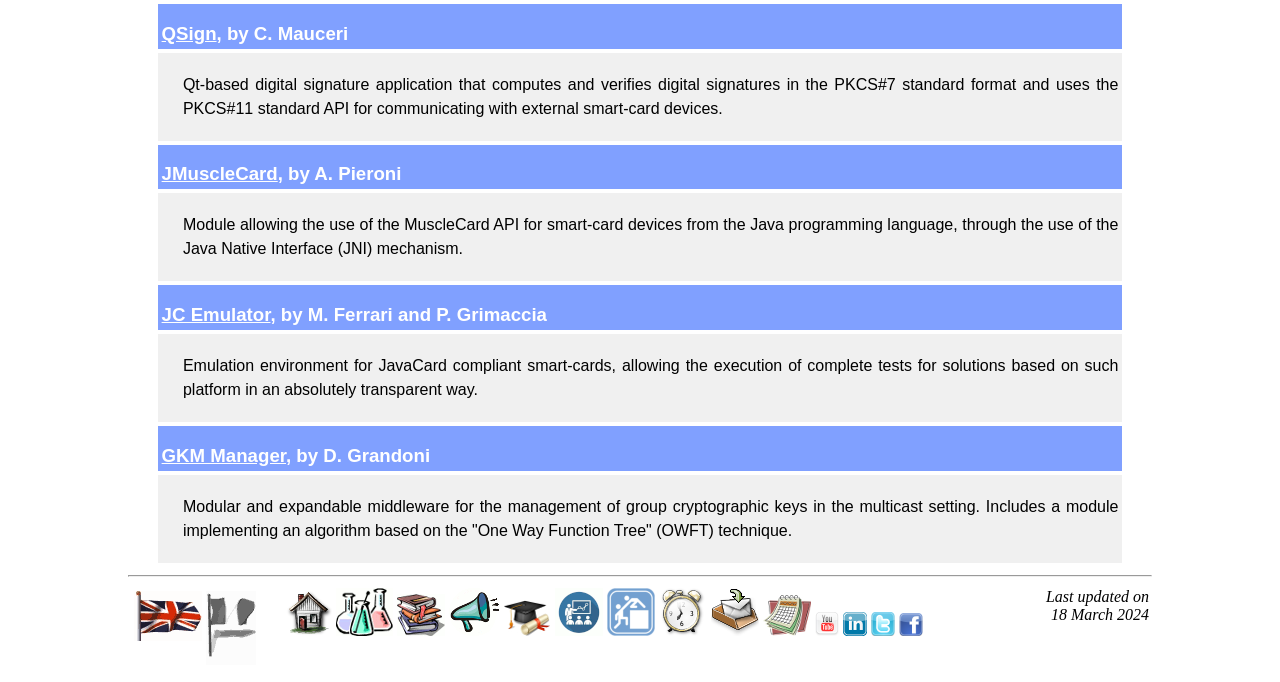Can you find the bounding box coordinates for the element that needs to be clicked to execute this instruction: "Click on Main page"? The coordinates should be given as four float numbers between 0 and 1, i.e., [left, top, right, bottom].

[0.222, 0.912, 0.259, 0.937]